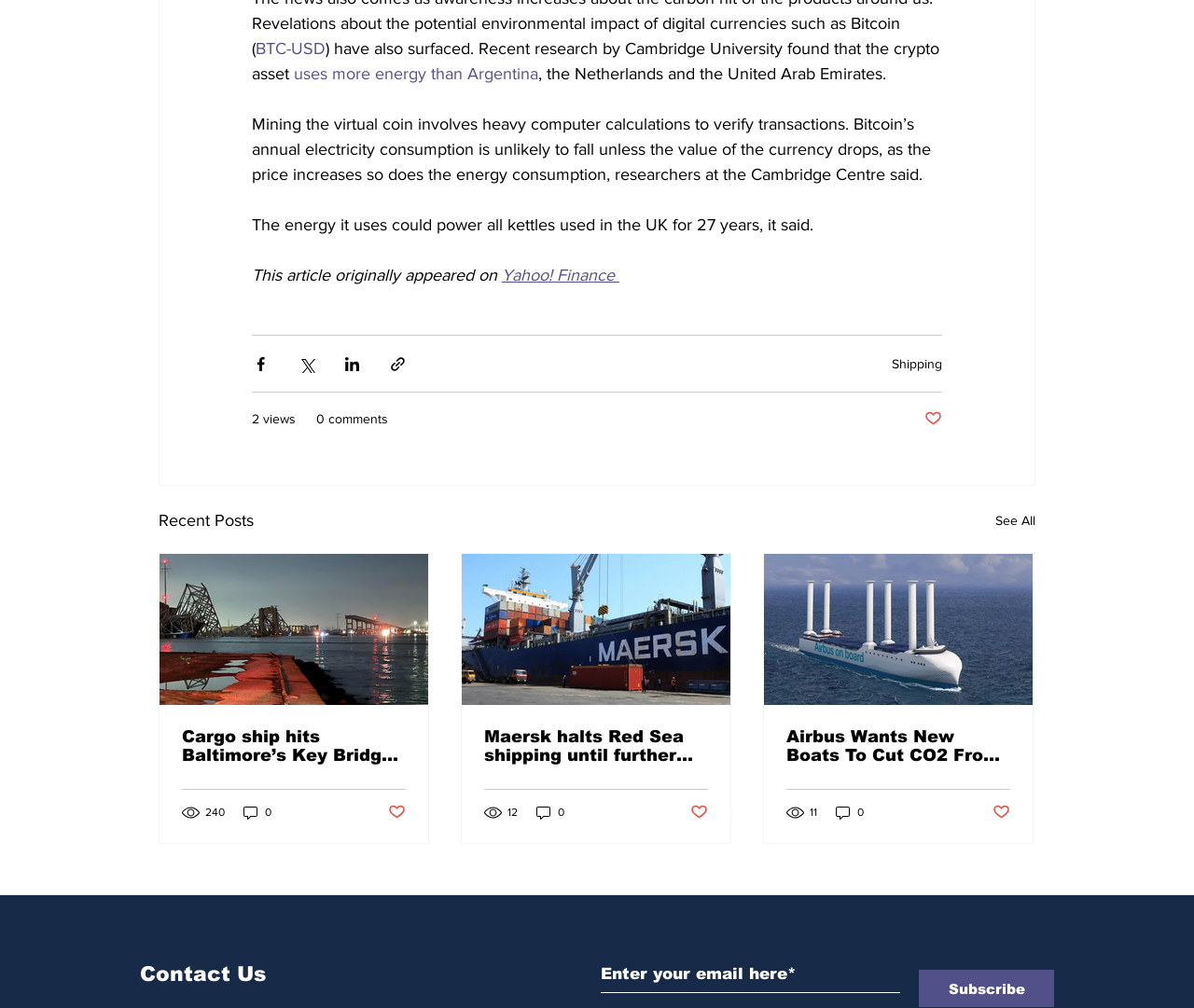What is the topic of the third article? Examine the screenshot and reply using just one word or a brief phrase.

Airbus